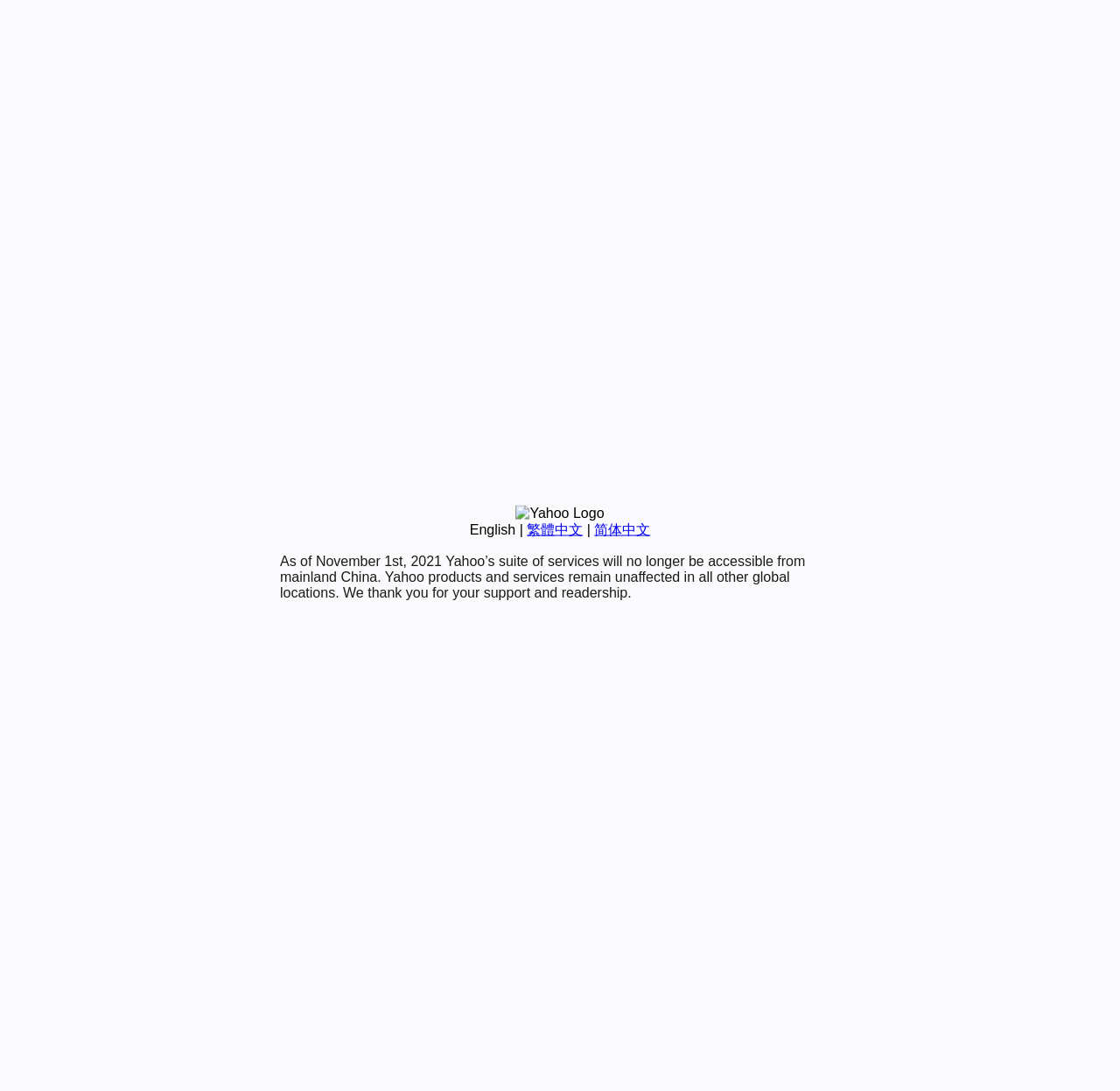Using the format (top-left x, top-left y, bottom-right x, bottom-right y), and given the element description, identify the bounding box coordinates within the screenshot: Home

None